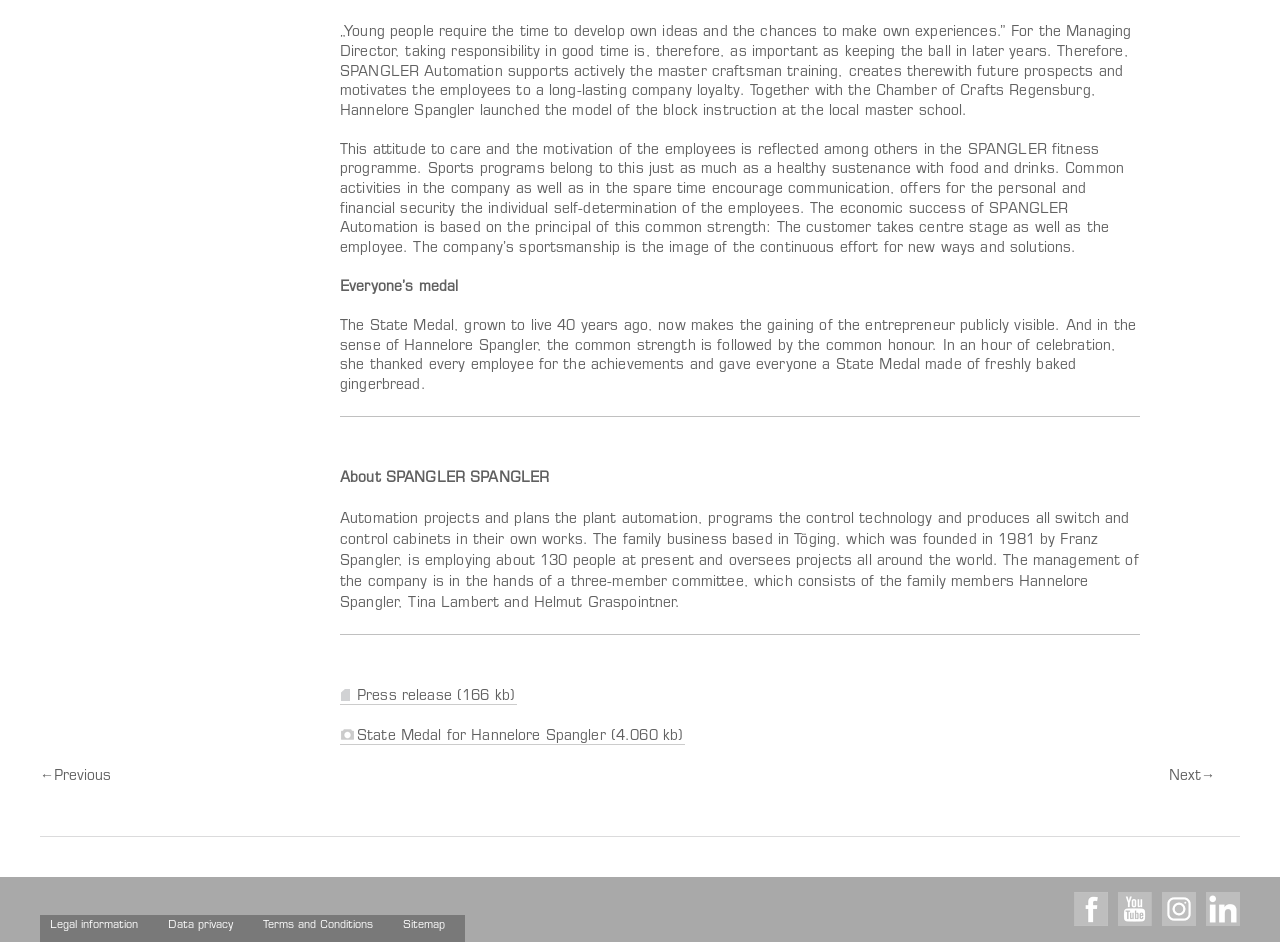Refer to the image and provide an in-depth answer to the question:
What is the company's attitude towards employee motivation?

Based on the text, the company's attitude towards employee motivation is reflected in their fitness program, healthy sustenance, and personal and financial security offers, which encourages communication and self-determination among employees.